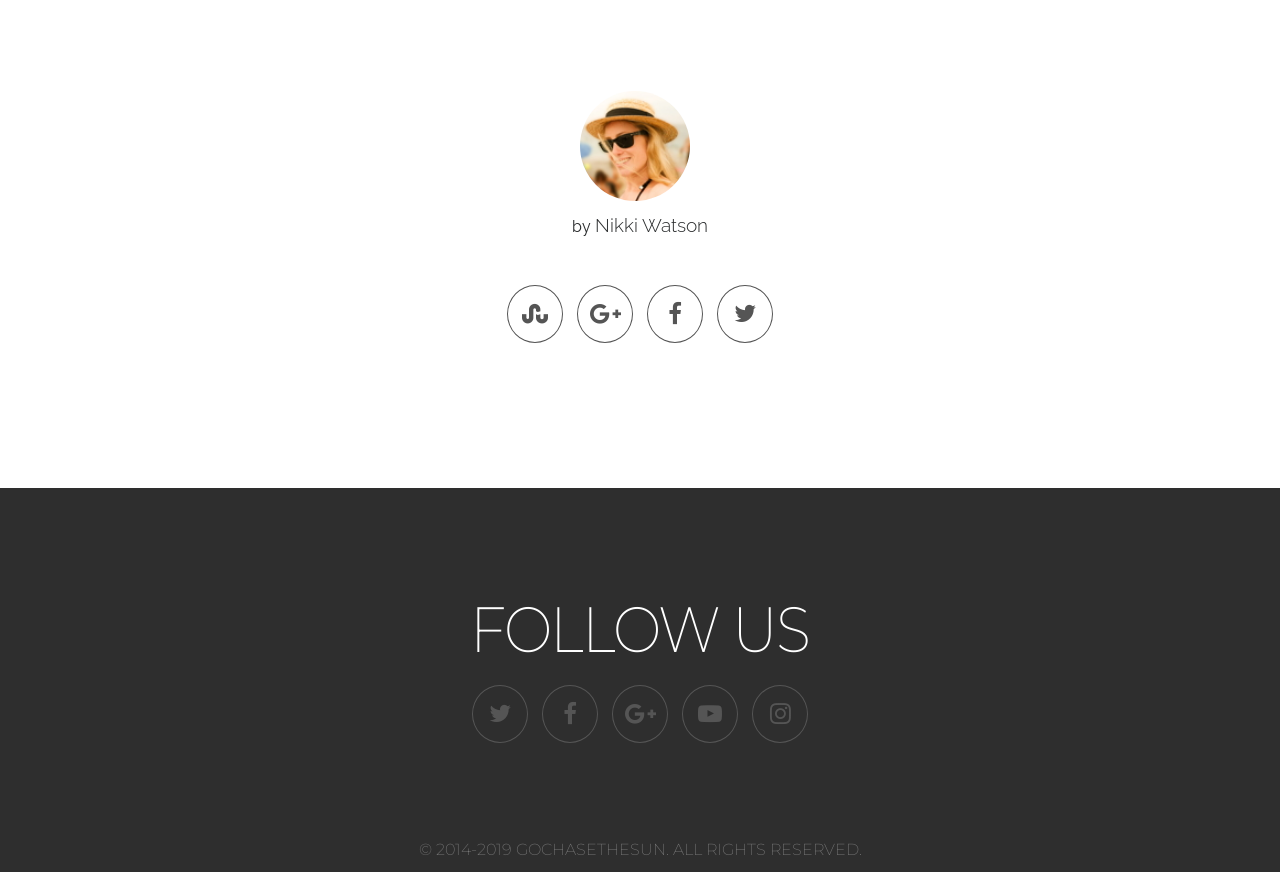What is the name of the author?
Please respond to the question with a detailed and thorough explanation.

The author's name is found in the footer section of the webpage, where it is written as 'by Nikki Watson'.